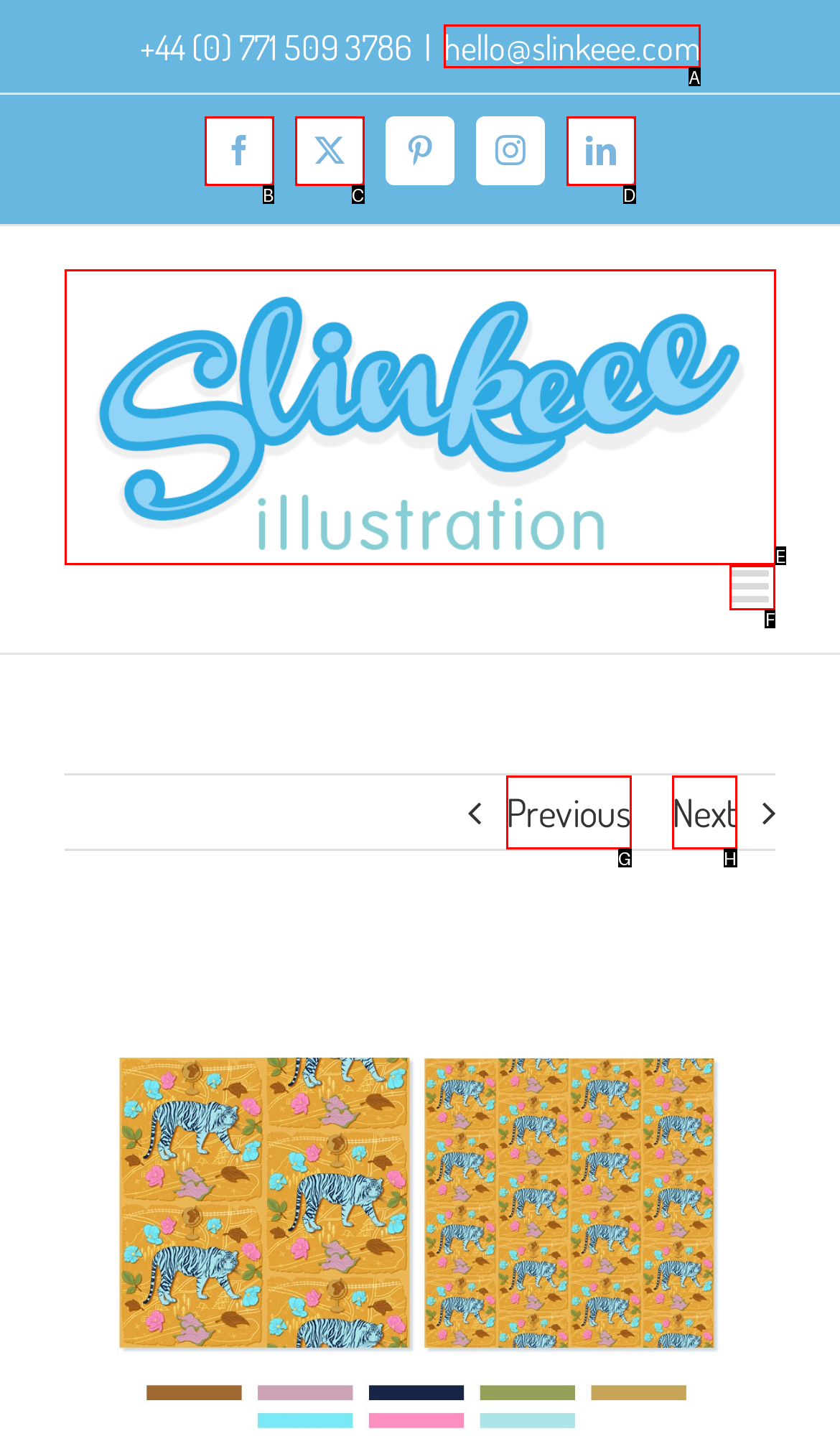Determine the letter of the element you should click to carry out the task: Visit First Southwest Bank website
Answer with the letter from the given choices.

None